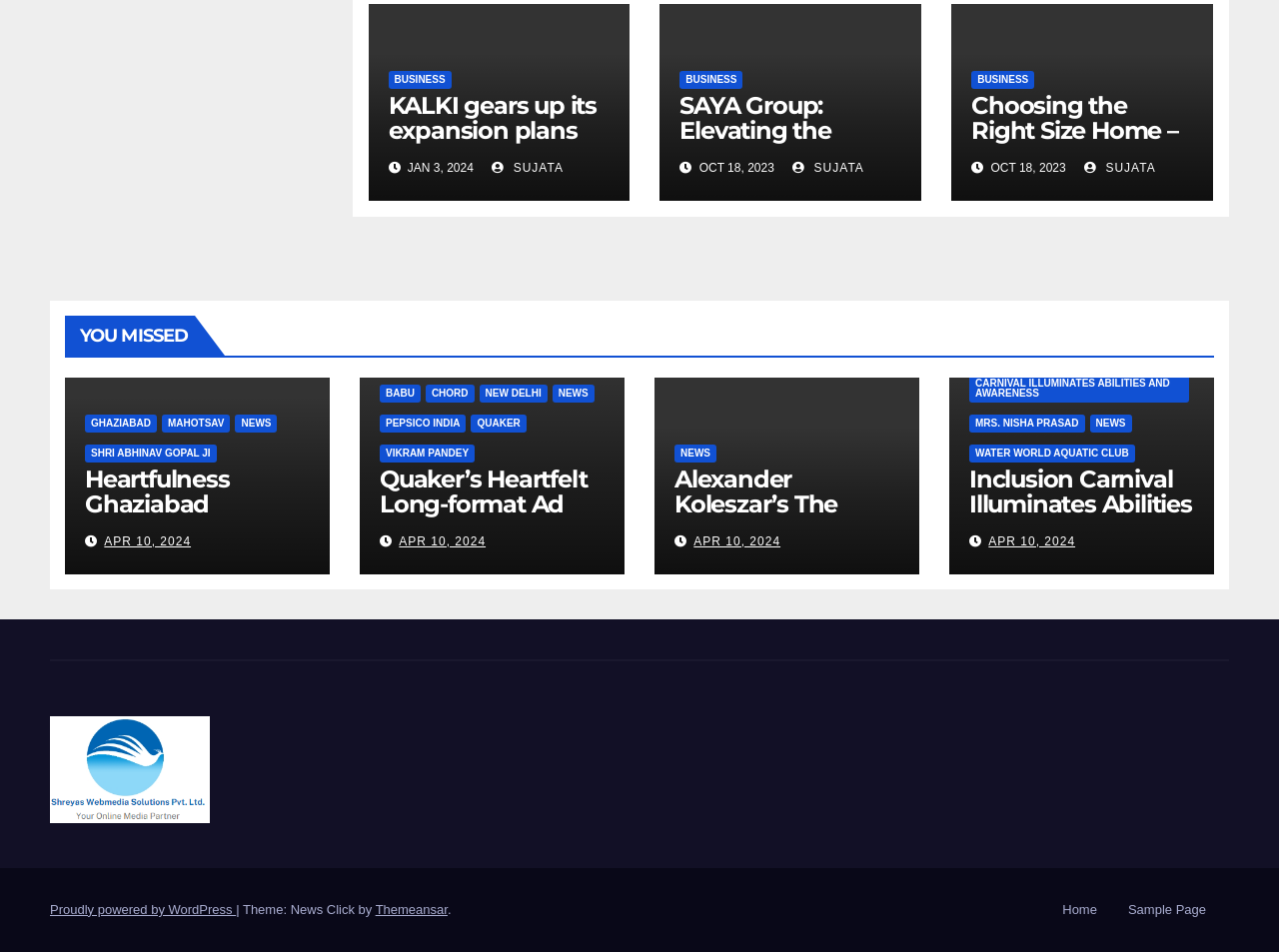Please identify the bounding box coordinates of where to click in order to follow the instruction: "Click the logo".

None